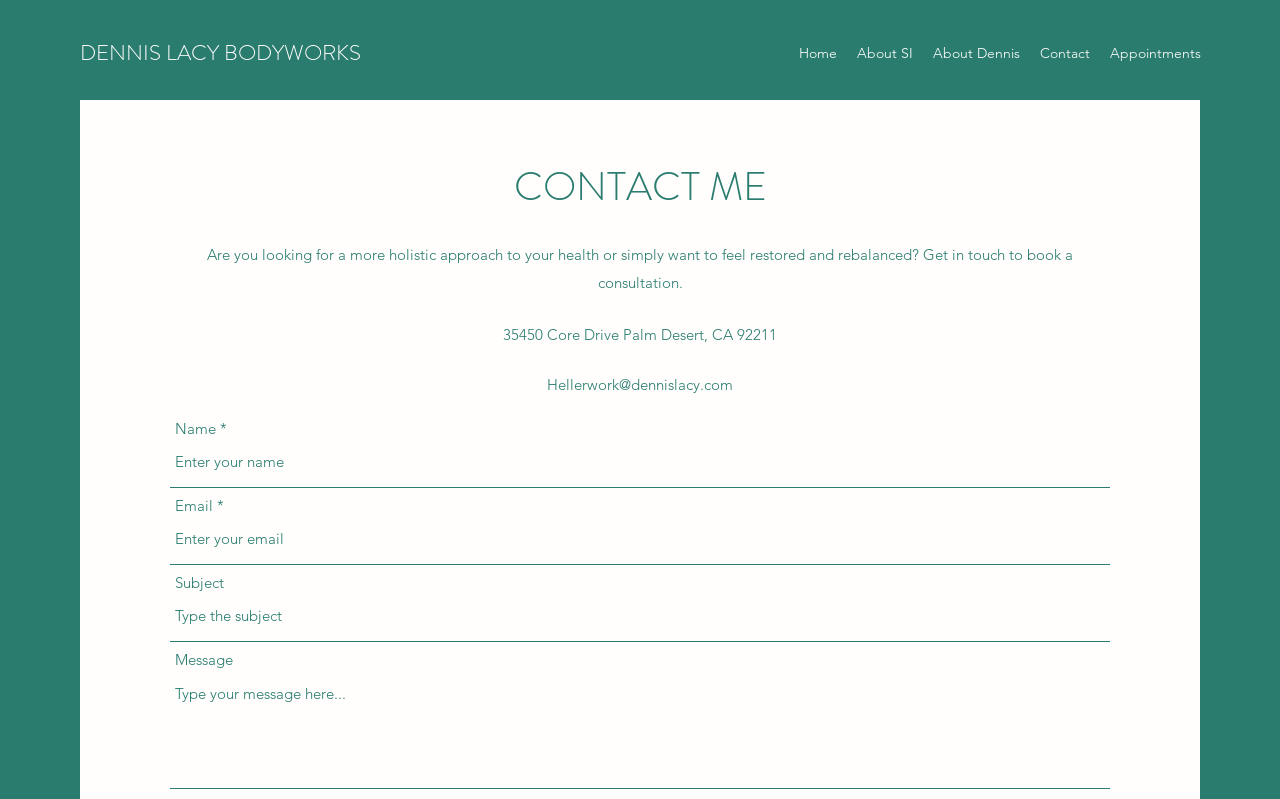What is the address of Dennis Lacy Bodyworks?
From the image, respond using a single word or phrase.

35450 Core Drive Palm Desert, CA 92211